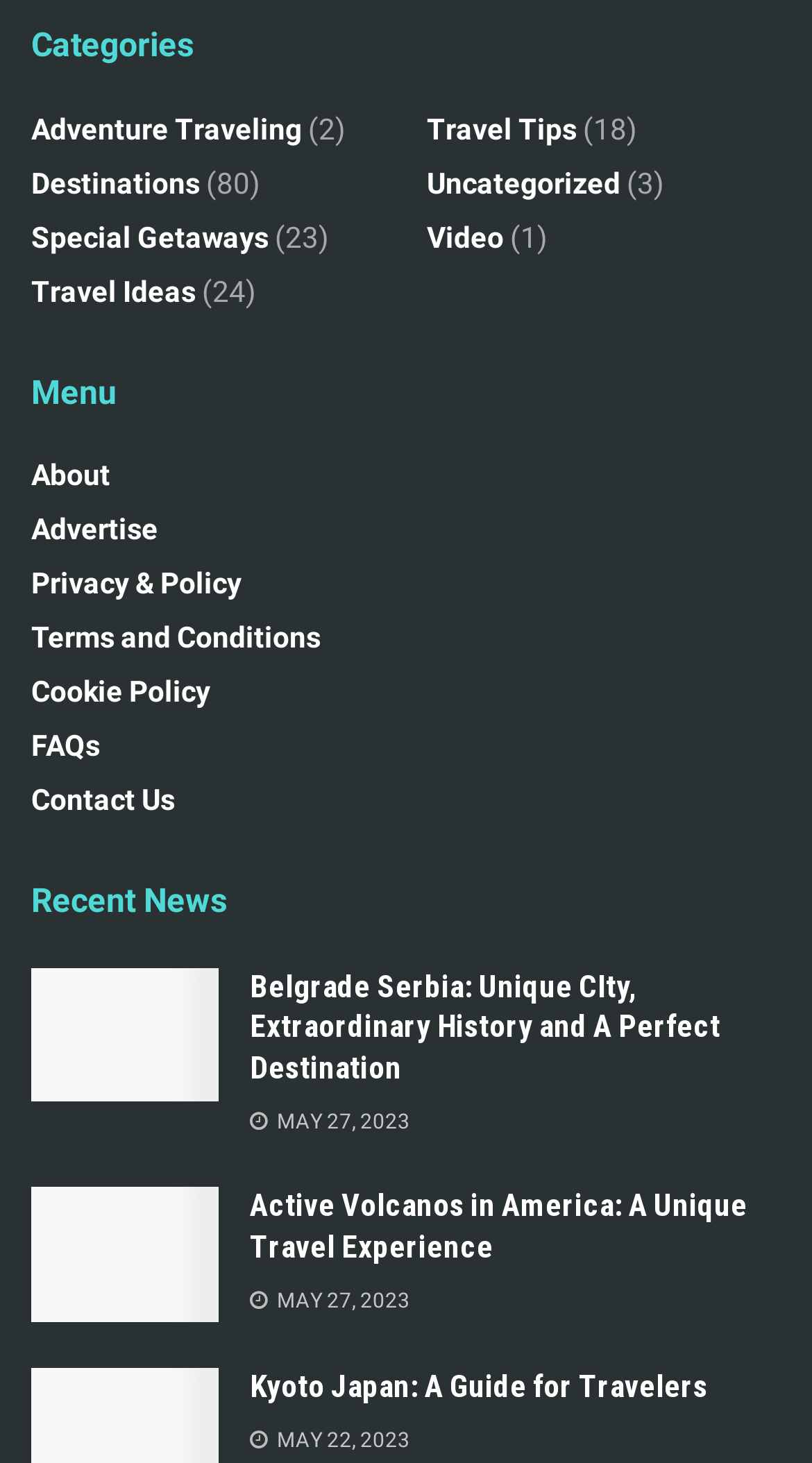Please determine the bounding box coordinates for the element with the description: "Privacy & Policy".

[0.038, 0.382, 0.297, 0.404]